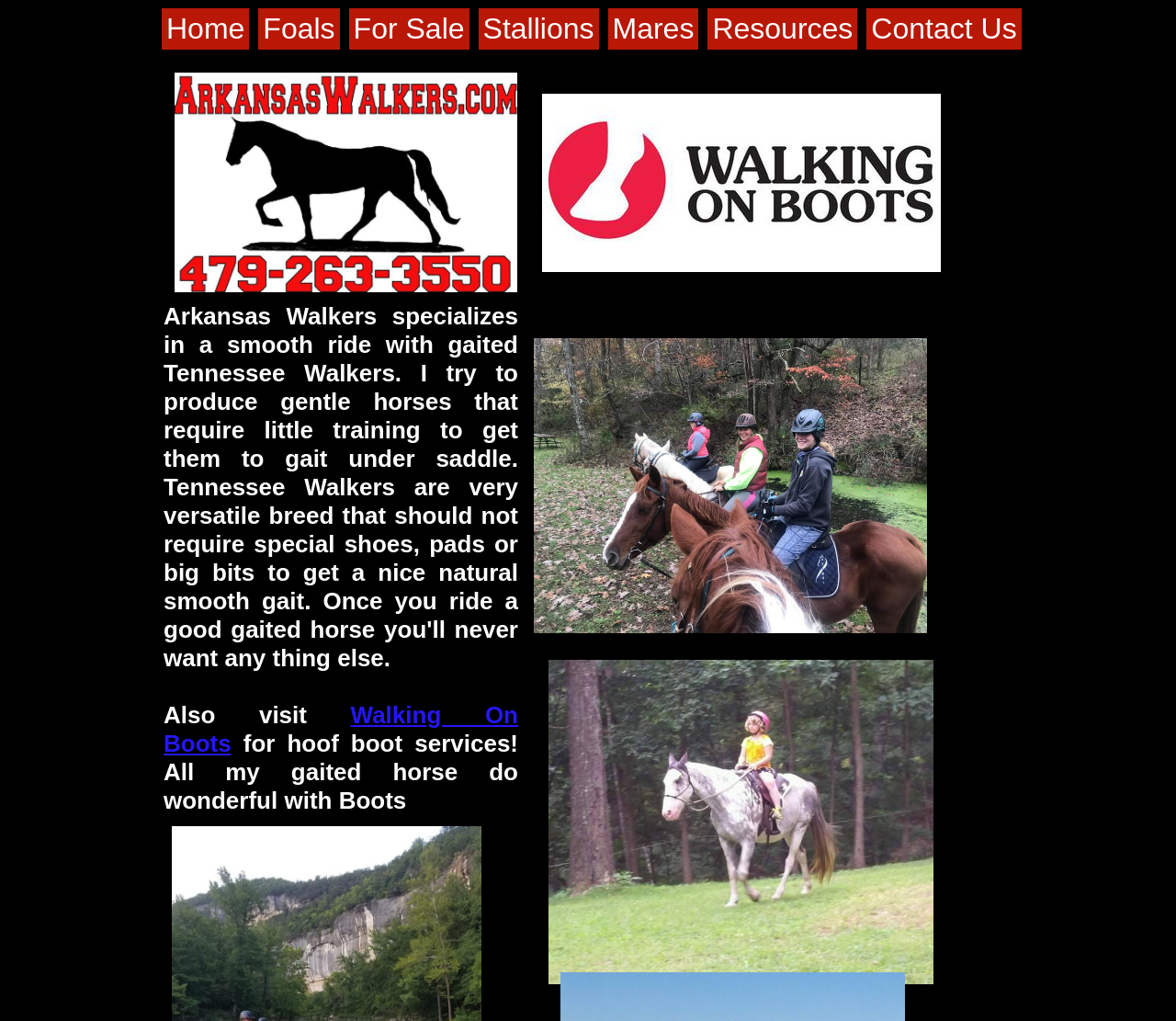By analyzing the image, answer the following question with a detailed response: What is the link related to hoof boot services?

The link related to hoof boot services can be found in the text 'Also visit Walking On Boots for hoof boot services!'. This link is likely related to hoof boot services for horses.